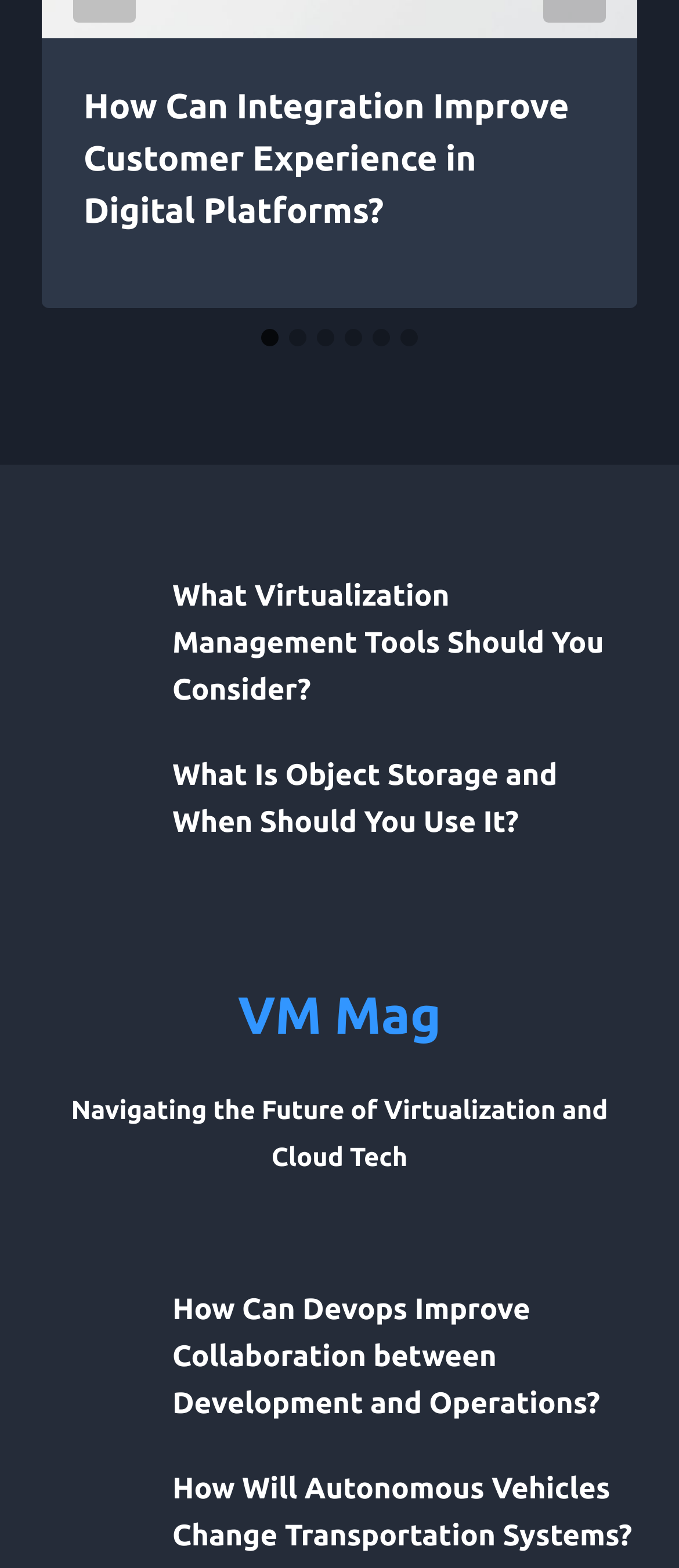Please identify the bounding box coordinates of the element that needs to be clicked to execute the following command: "Go to 'Management - Three People Sitting Beside Table'". Provide the bounding box using four float numbers between 0 and 1, formatted as [left, top, right, bottom].

[0.062, 0.365, 0.215, 0.431]